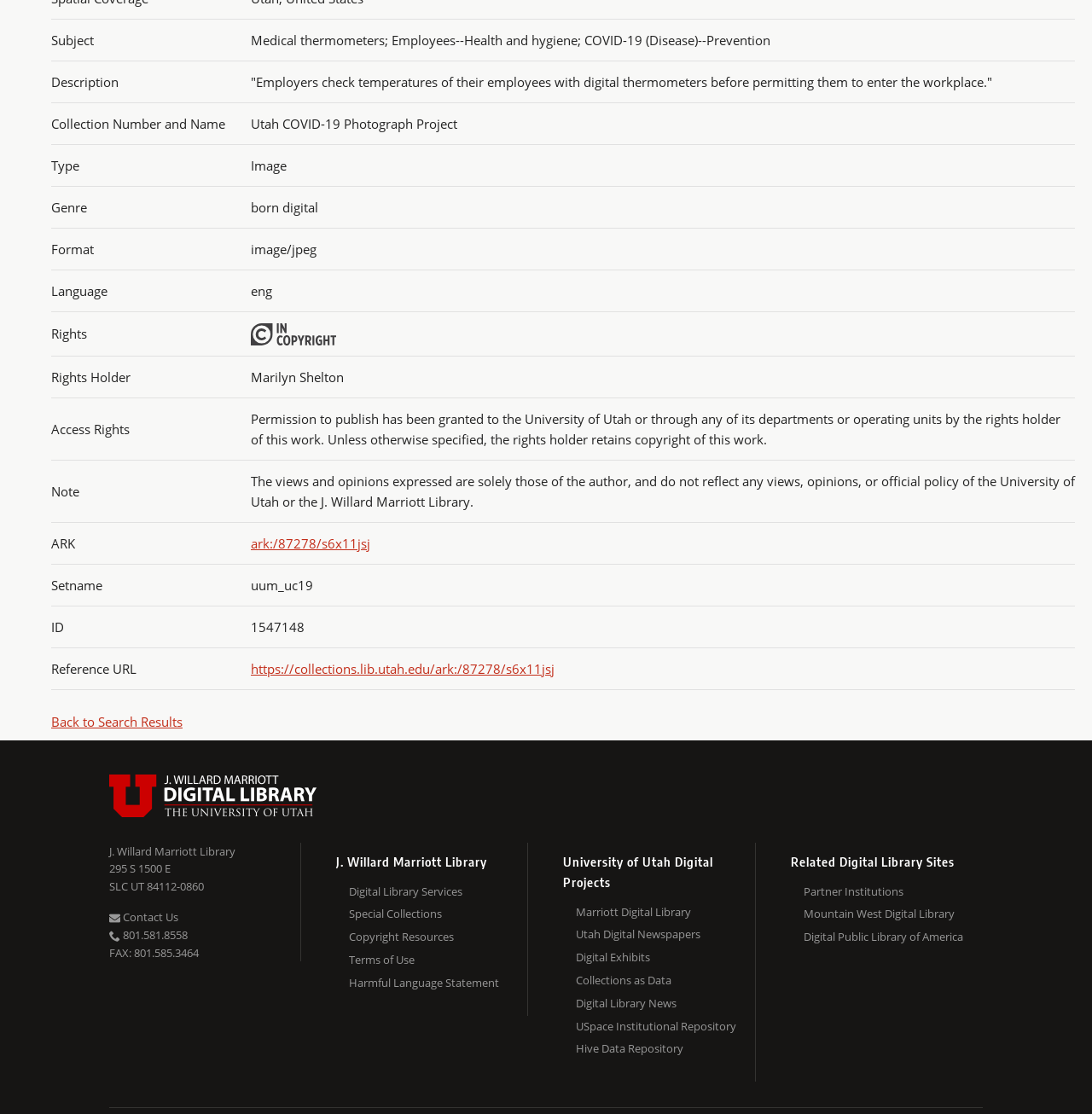Could you locate the bounding box coordinates for the section that should be clicked to accomplish this task: "Access the 'Digital Library Services' page".

[0.32, 0.635, 0.483, 0.655]